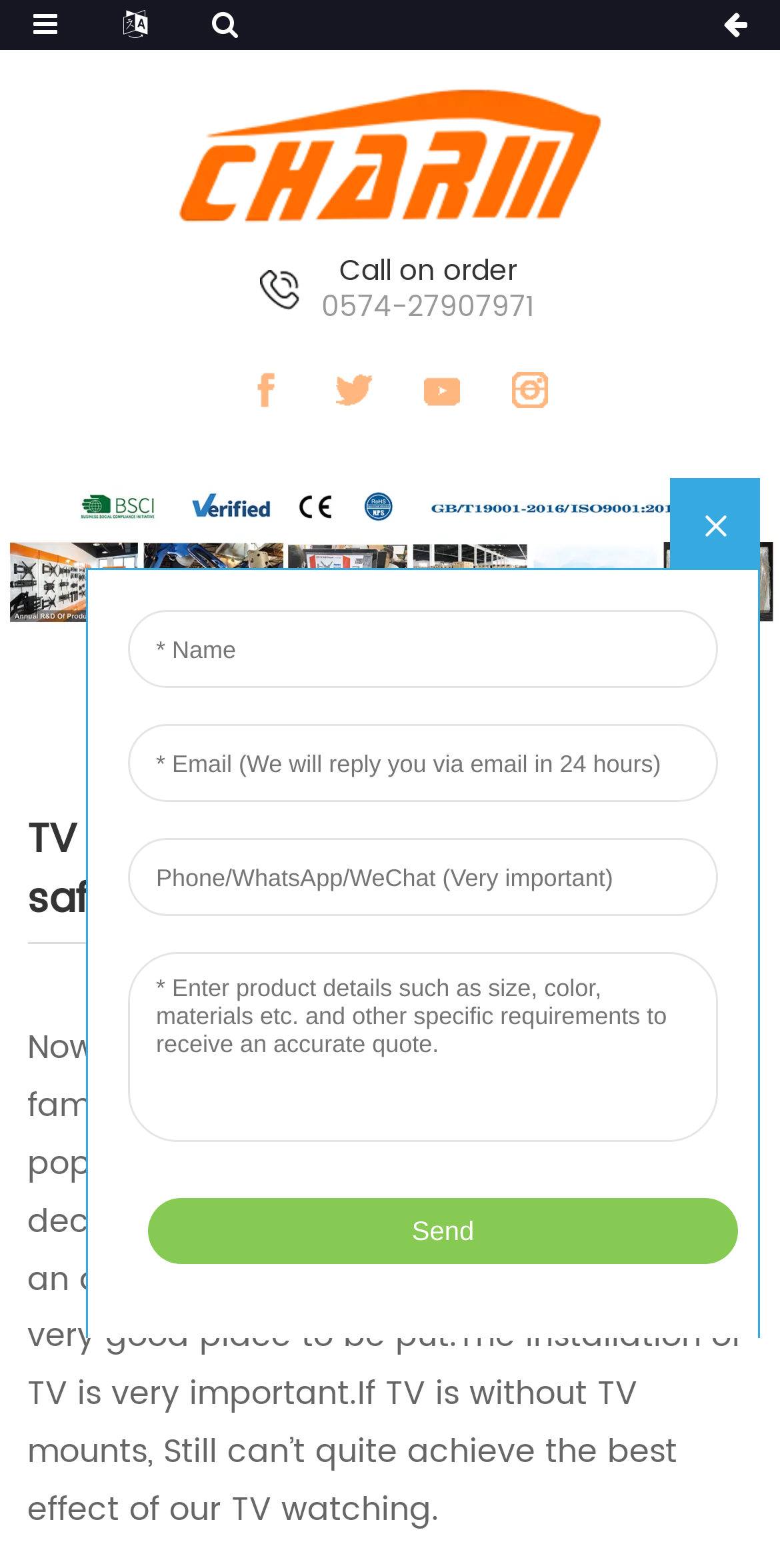Present a detailed account of what is displayed on the webpage.

The webpage appears to be an article or blog post about TV hanger installation, with a focus on safety. At the top of the page, there is a logo image on the left side, accompanied by a figure element that takes up most of the top section. Below the logo, there is a call-to-action section with a "Call on order" text and a phone number "0574-27907971". 

To the left of the call-to-action section, there are four social media links, each represented by an image, arranged vertically. These links are labeled as sns01, sns02, sns03, and sns04. 

The main content of the page starts with a heading that reads "TV hanger installation is a matter of safety! Don’t take it lightly". Below the heading, there is a large block of text that discusses the importance of TV mounts in home appliances and the consequences of not using them. 

On the top-right side of the page, there is a large image that takes up a significant portion of the screen. At the bottom of the page, there is an iframe element that occupies most of the bottom section.